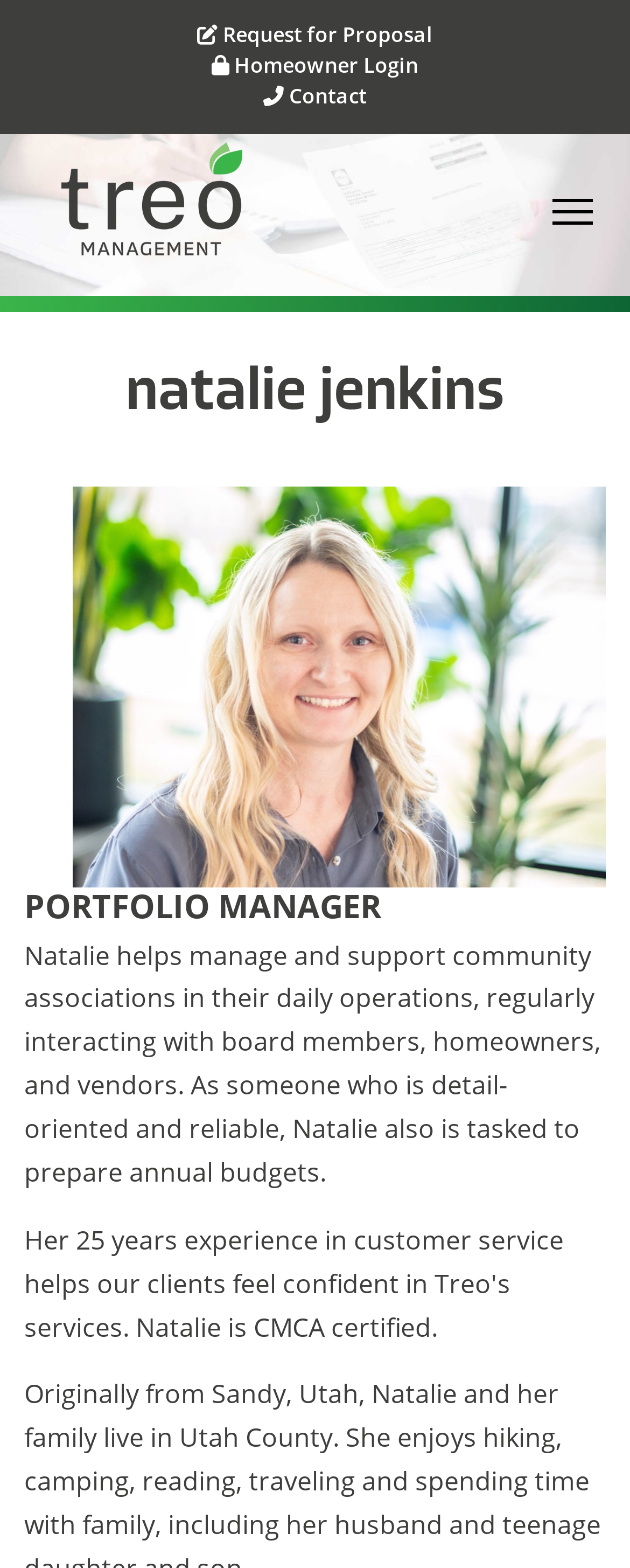Find the UI element described as: "Request for Proposal" and predict its bounding box coordinates. Ensure the coordinates are four float numbers between 0 and 1, [left, top, right, bottom].

[0.287, 0.013, 0.713, 0.033]